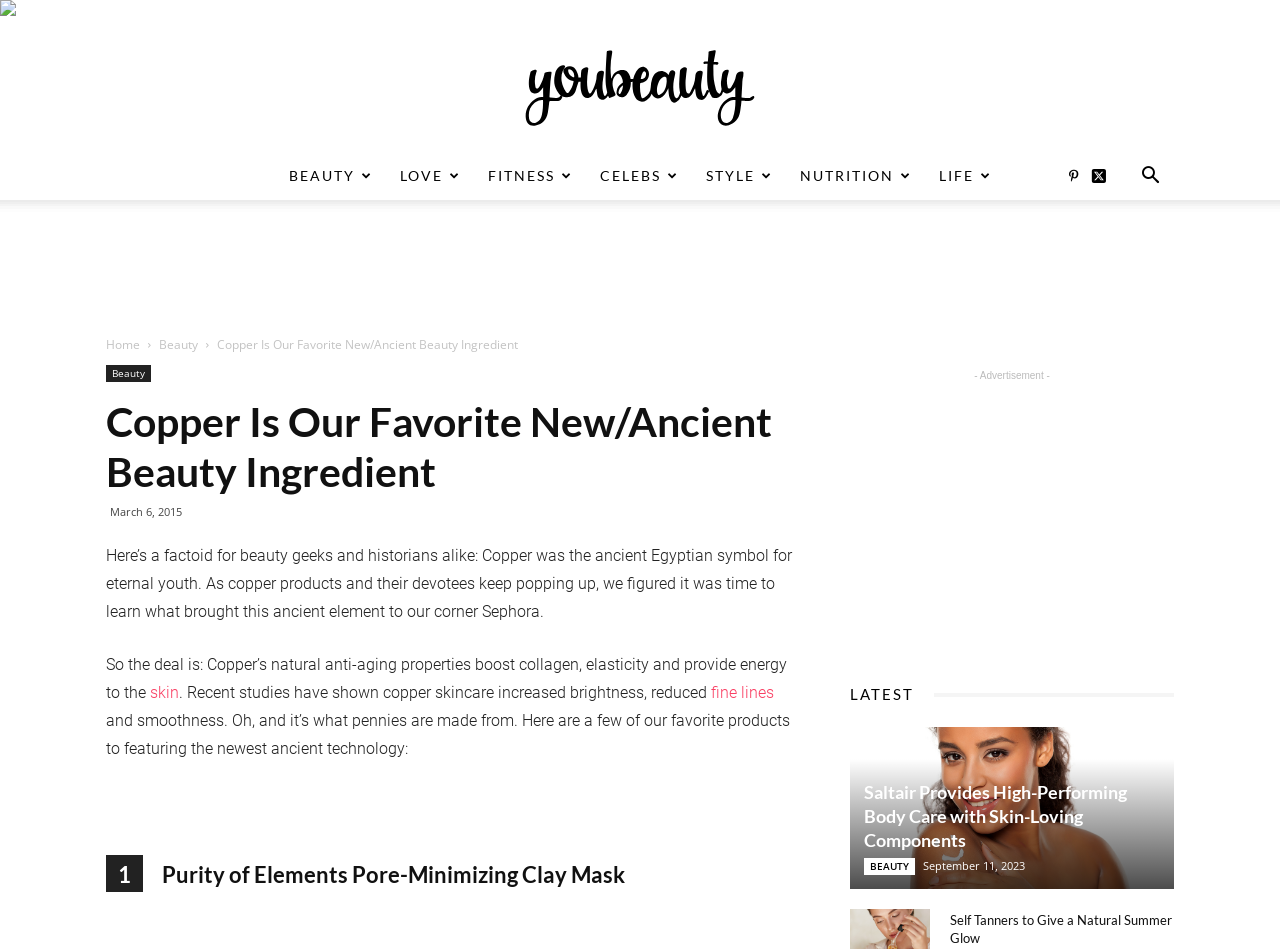What is the benefit of using copper skincare products?
Please utilize the information in the image to give a detailed response to the question.

According to the webpage, recent studies have shown that copper skincare products can increase brightness, reduce fine lines, and improve smoothness.